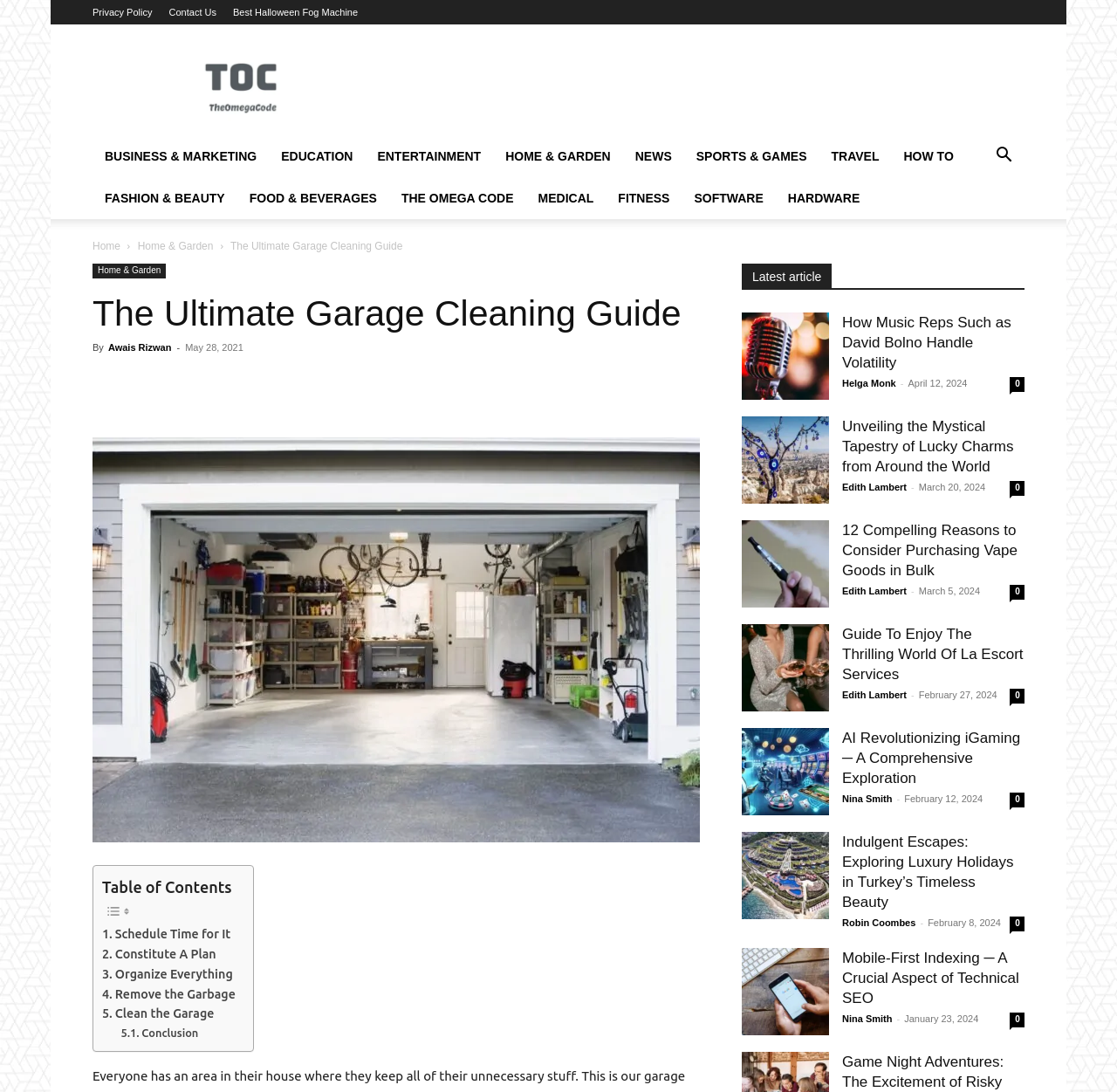What categories are listed at the top of the webpage?
Provide a one-word or short-phrase answer based on the image.

Various categories